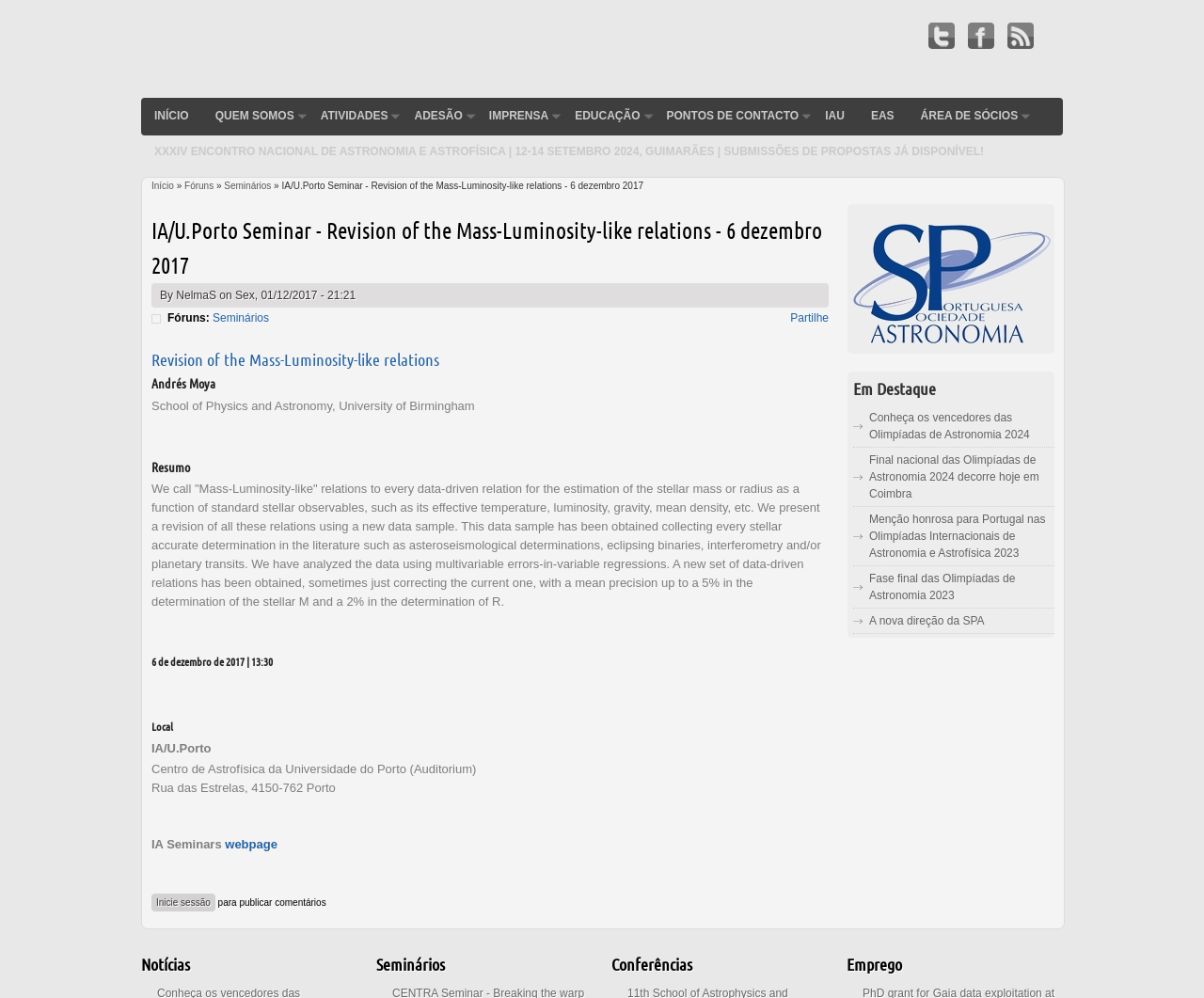What is the time of the seminar?
Give a comprehensive and detailed explanation for the question.

The time of the seminar is mentioned in the heading '6 de dezembro 2017 | 13:30' which is located under the main heading 'Revision of the Mass-Luminosity-like relations'.